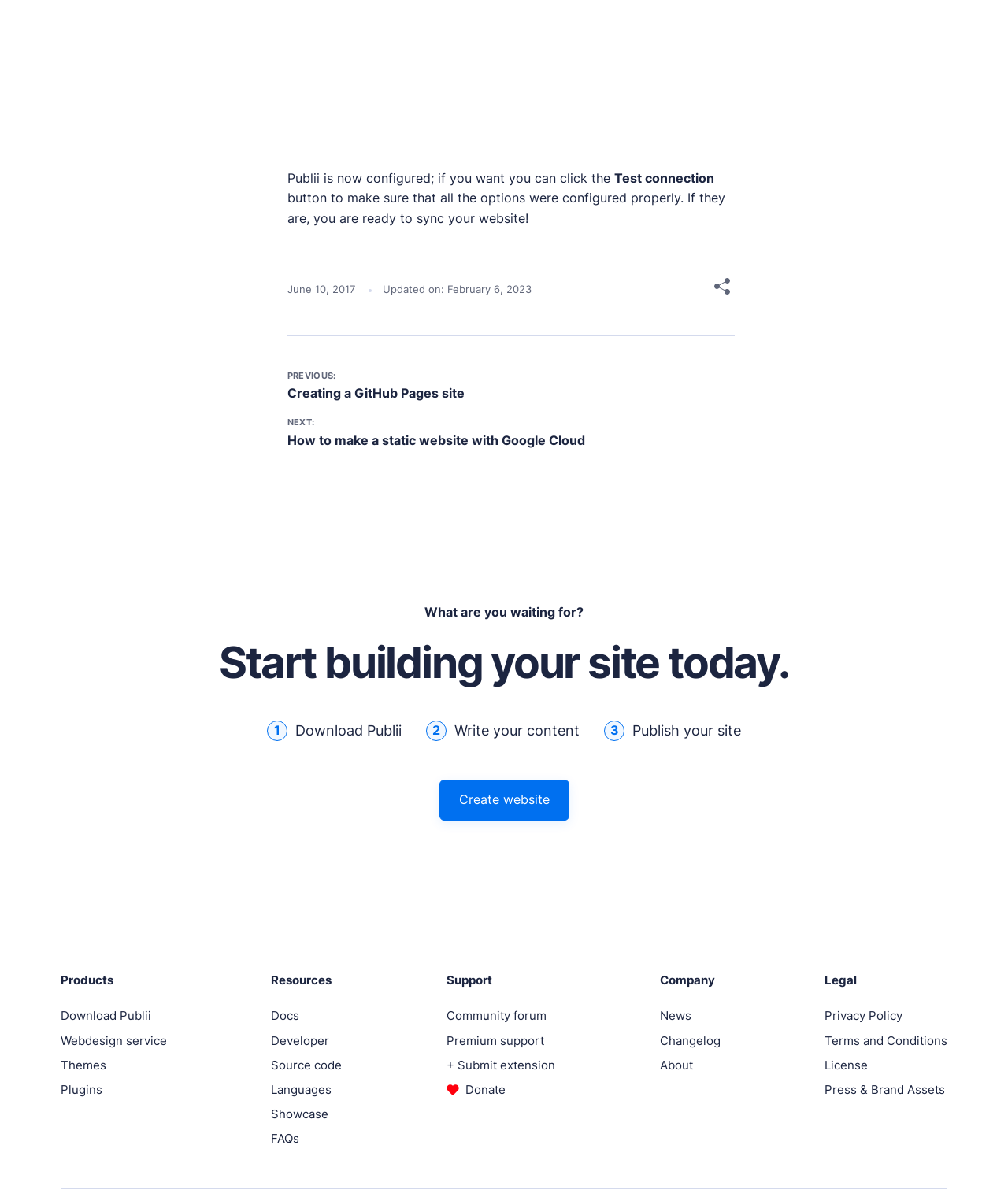Identify the bounding box coordinates of the element to click to follow this instruction: 'Click the 'Share' button'. Ensure the coordinates are four float values between 0 and 1, provided as [left, top, right, bottom].

[0.704, 0.229, 0.729, 0.255]